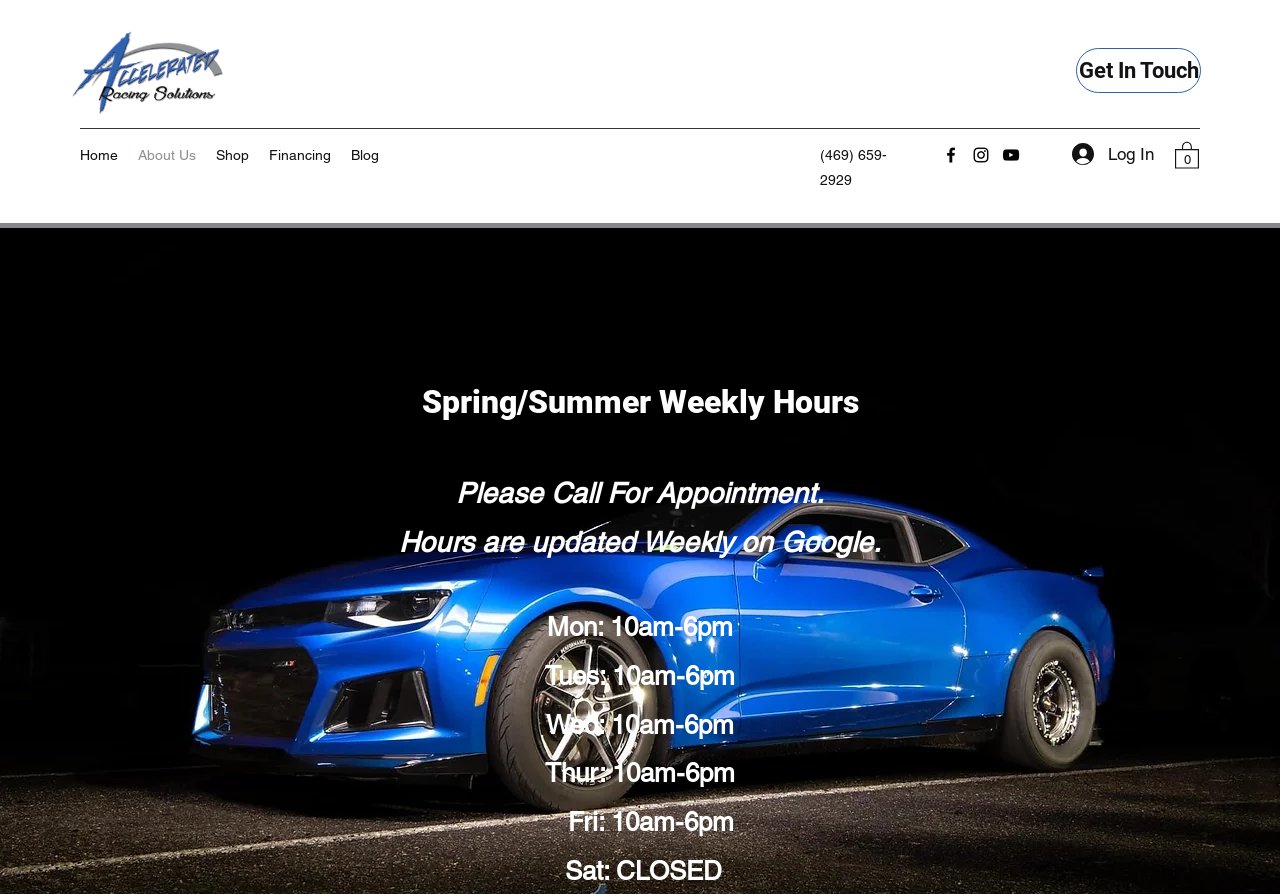Identify the bounding box coordinates of the HTML element based on this description: "Get In Touch".

[0.841, 0.054, 0.938, 0.104]